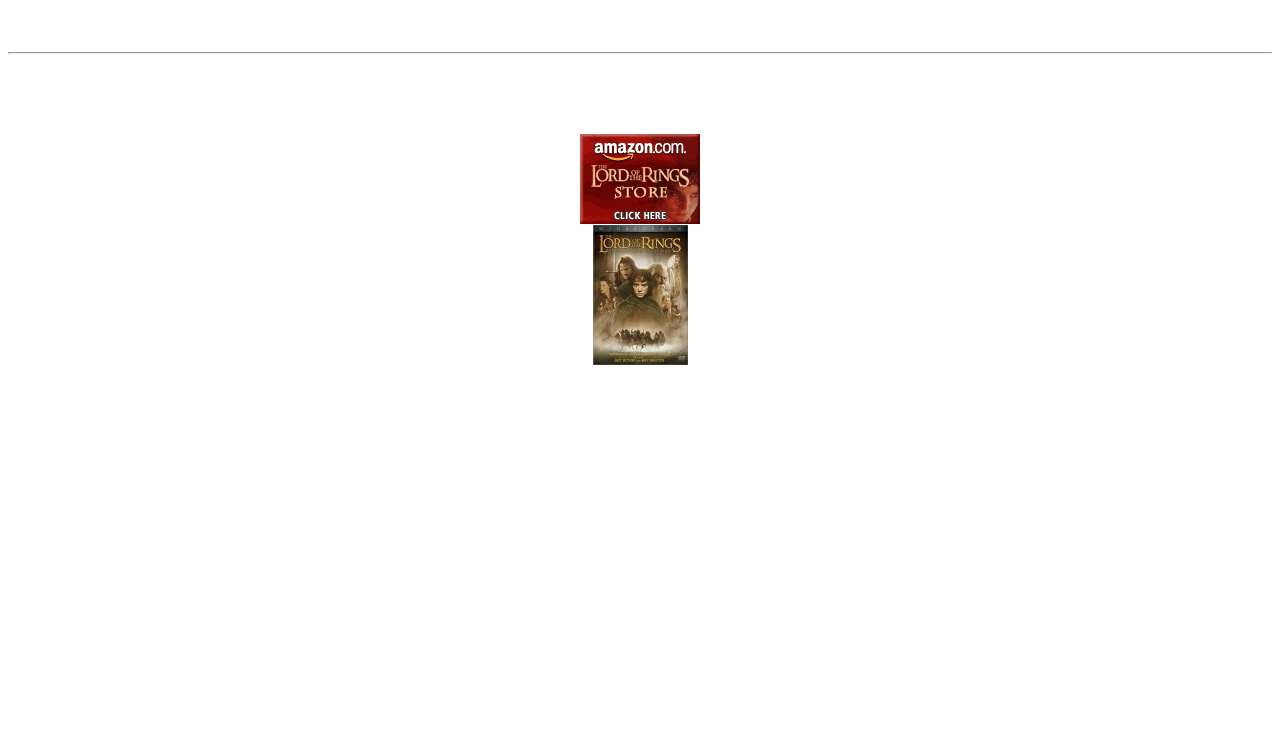What can be bought from this webpage?
Based on the screenshot, respond with a single word or phrase.

Books, DVDs, merchandise